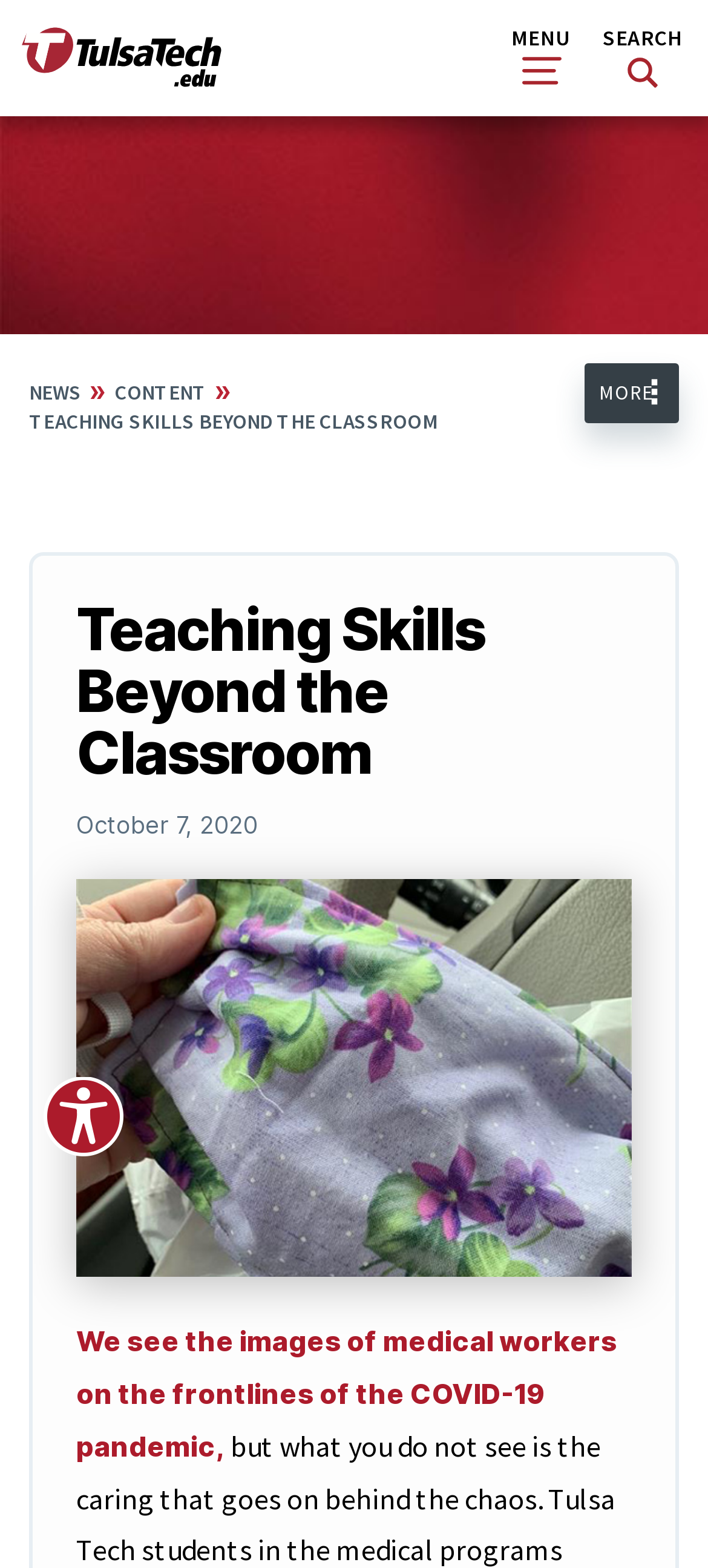What is the logo of the website?
Please provide a comprehensive answer based on the contents of the image.

The logo of the website is located at the top left corner of the webpage, and it is an image with the text 'Tulsa Tech Logo'.